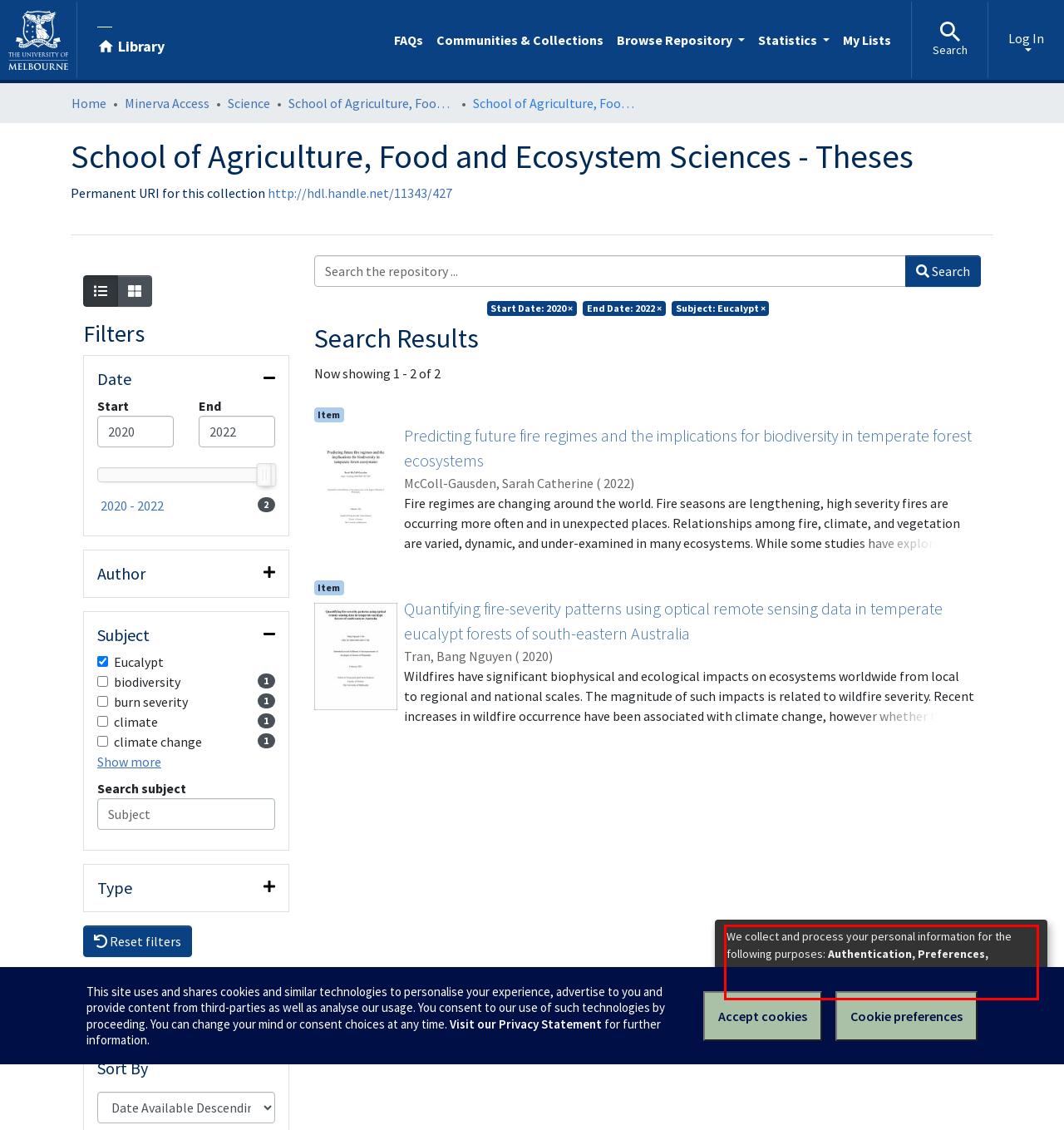Using OCR, extract the text content found within the red bounding box in the given webpage screenshot.

We collect and process your personal information for the following purposes: Authentication, Preferences, Acknowledgement and Statistics. To learn more, please read our privacy policy.